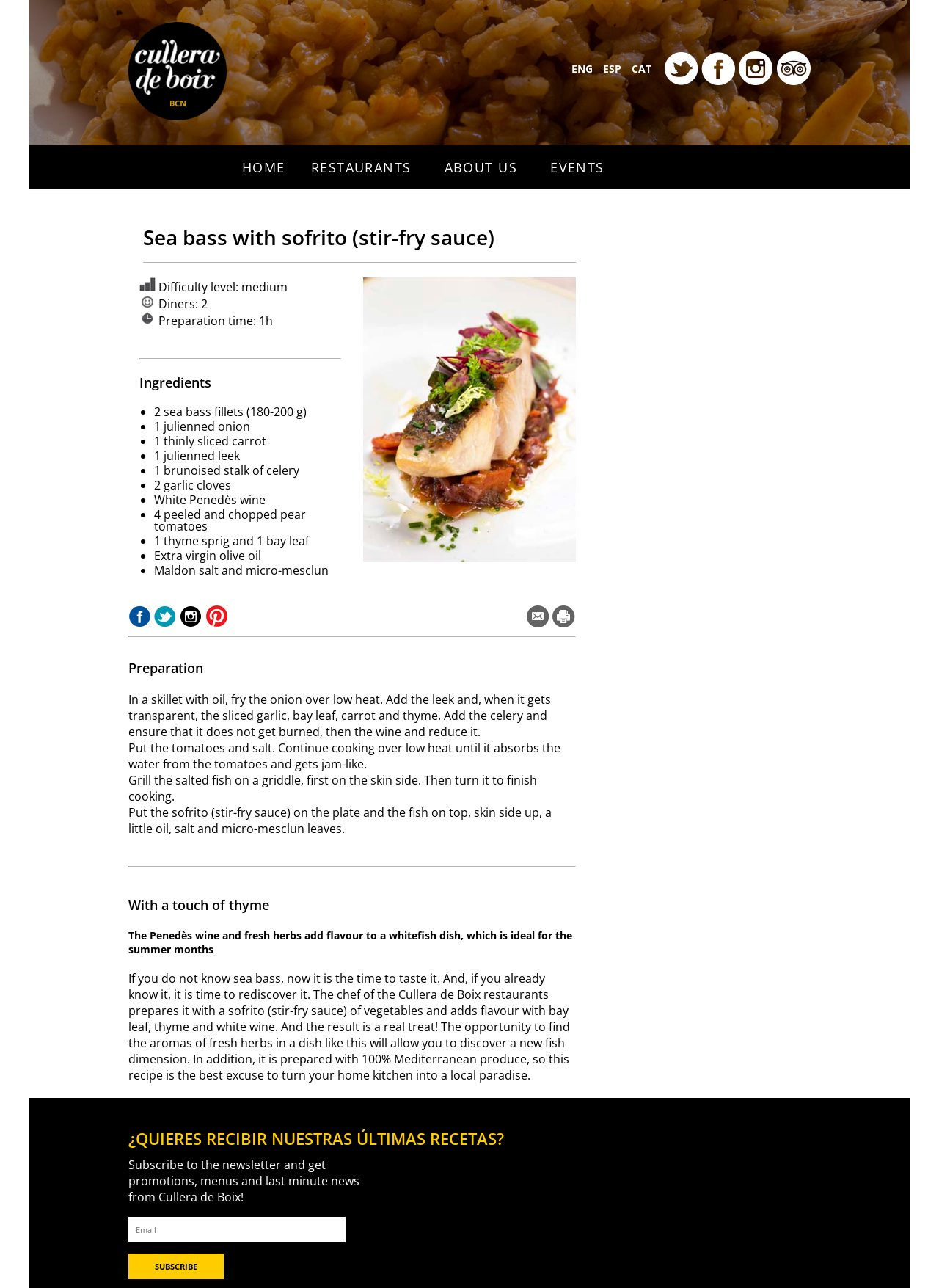What is the purpose of the newsletter subscription?
Based on the image, answer the question with as much detail as possible.

The webpage has a section that asks users to subscribe to the newsletter, promising to deliver 'promotions, menus and last minute news' from Cullera de Boix, indicating that the purpose of the newsletter subscription is to receive recipes and news from the restaurant.